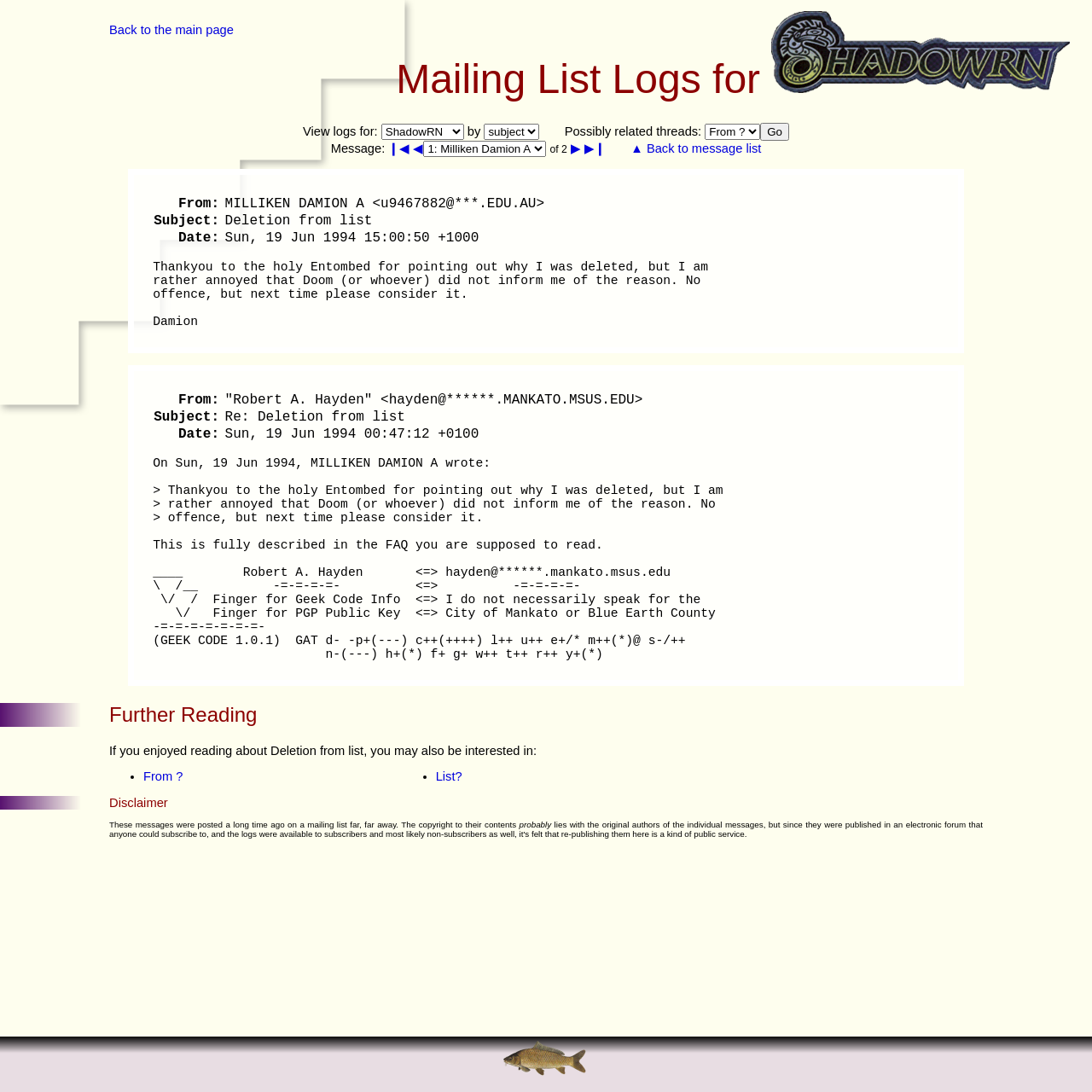Pinpoint the bounding box coordinates of the clickable area needed to execute the instruction: "Click the 'From?' link". The coordinates should be specified as four float numbers between 0 and 1, i.e., [left, top, right, bottom].

[0.131, 0.705, 0.168, 0.717]